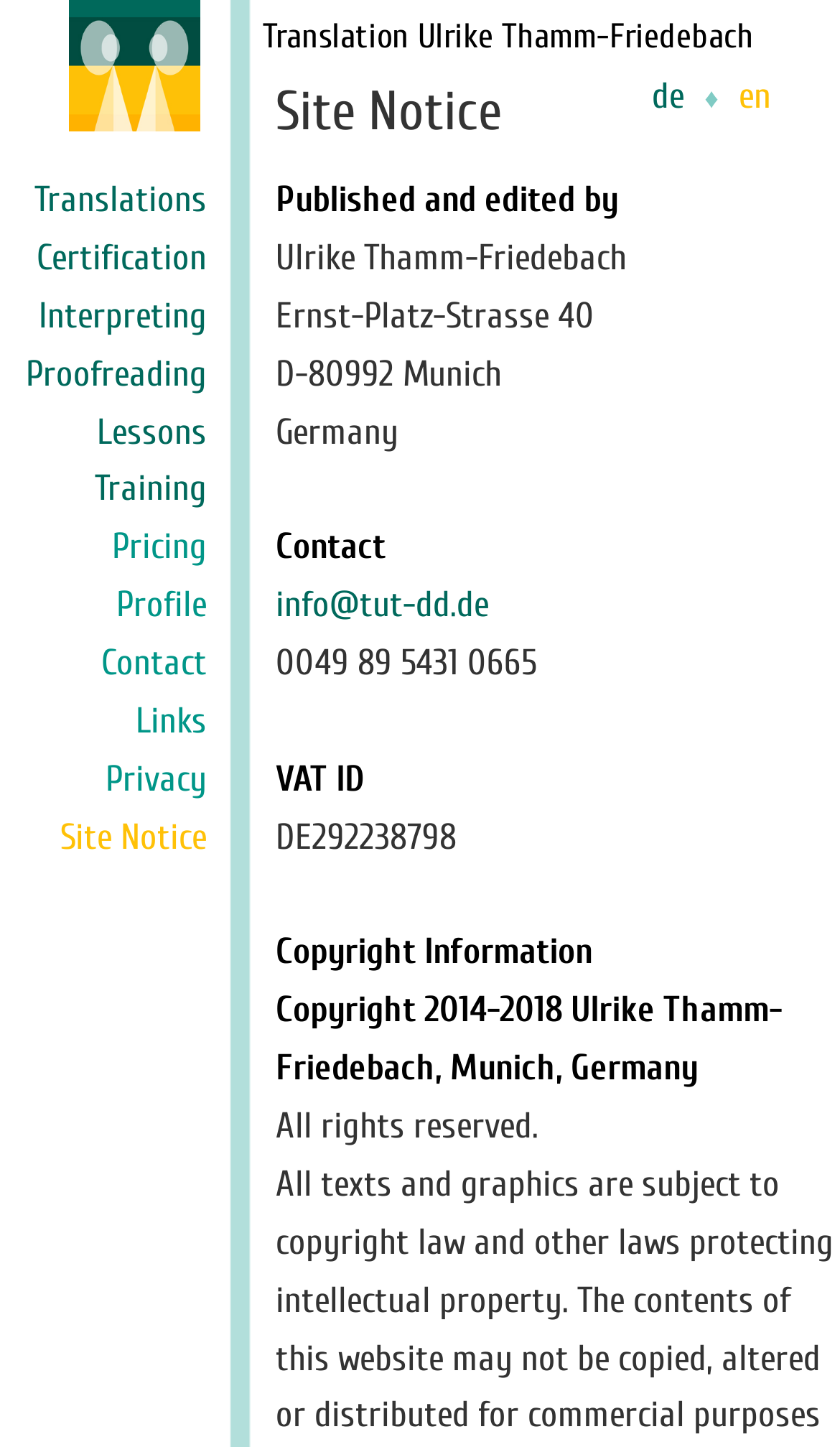What is the VAT ID of Ulrike Thamm-Friedebach? Based on the image, give a response in one word or a short phrase.

DE292238798